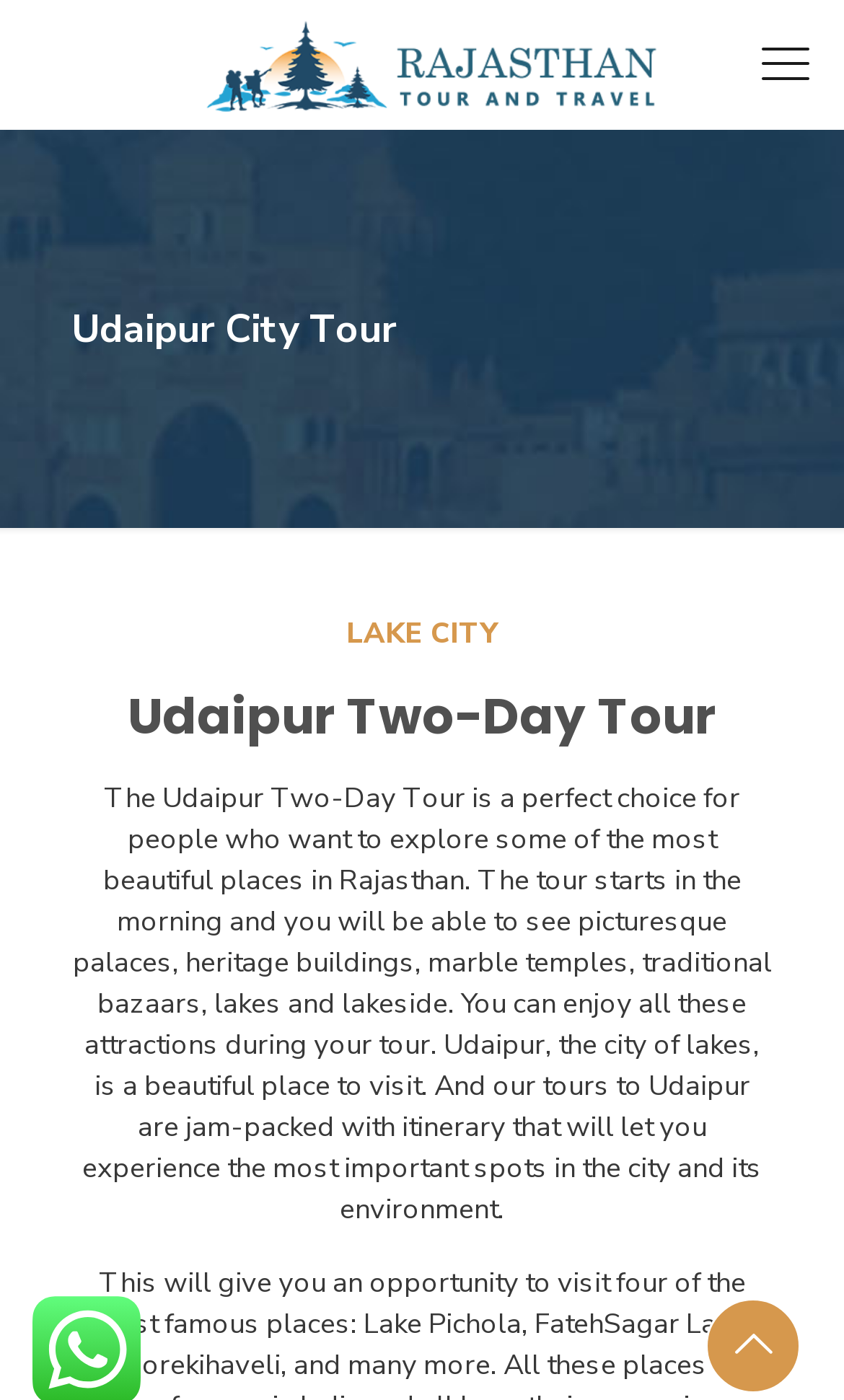What is the purpose of the Udaipur Two-Day Tour?
Answer the question with just one word or phrase using the image.

To explore beautiful places in Rajasthan